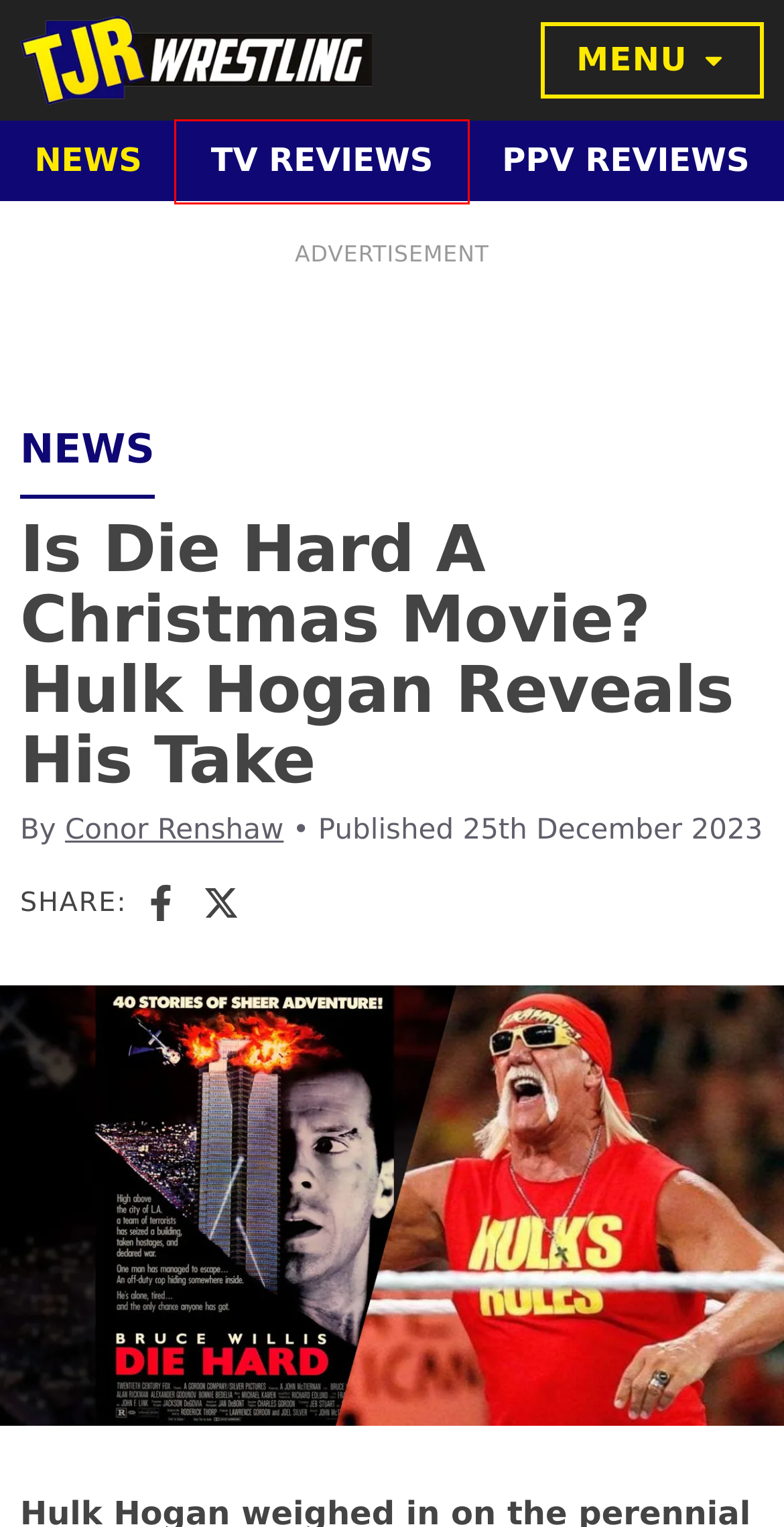A screenshot of a webpage is provided, featuring a red bounding box around a specific UI element. Identify the webpage description that most accurately reflects the new webpage after interacting with the selected element. Here are the candidates:
A. WWE Announce Newest NIL Class For 2024 – TJR Wrestling
B. Conor Renshaw, author at TJR Wrestling
C. TJR Wrestling – Wrestling PPV Reviews, TV reviews and News
D. Wrestling TV Reviews – TJR Wrestling
E. WWE Rejected Plans For Ricochet To Join Top Faction – TJR Wrestling
F. News – TJR Wrestling
G. Privacy Policy – TJR Wrestling
H. Wrestling PPV Reviews – TJR Wrestling

D